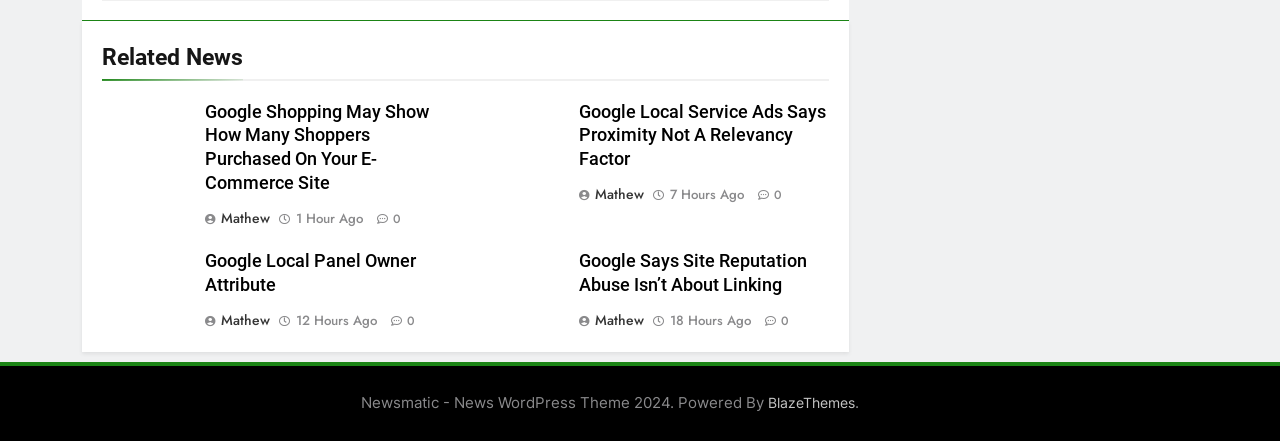What is the theme of the website?
Please provide a single word or phrase answer based on the image.

News WordPress Theme 2024